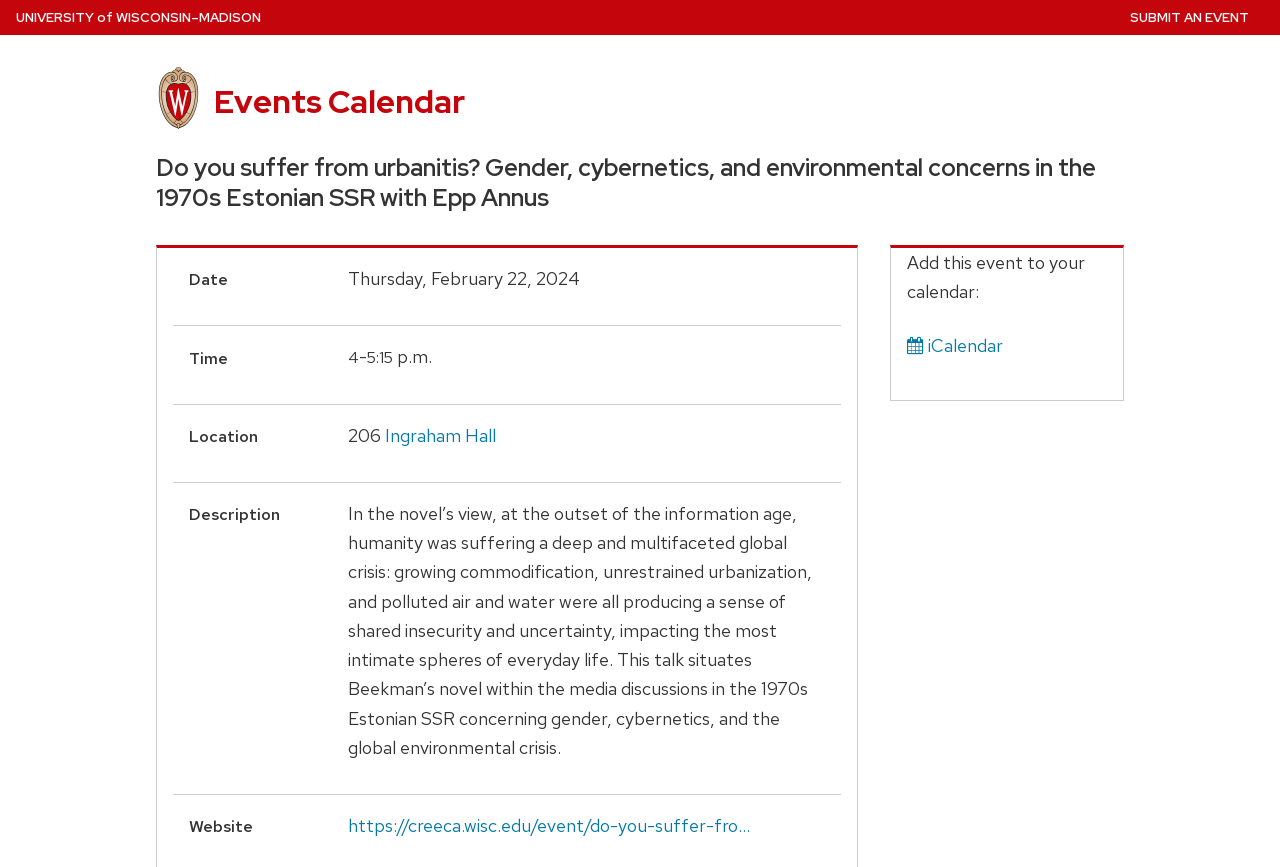What is the title of the talk?
Can you provide an in-depth and detailed response to the question?

I found the title of the talk by looking at the main heading of the event, which is 'Do you suffer from urbanitis? Gender, cybernetics, and environmental concerns in the 1970s Estonian SSR with Epp Annus'.